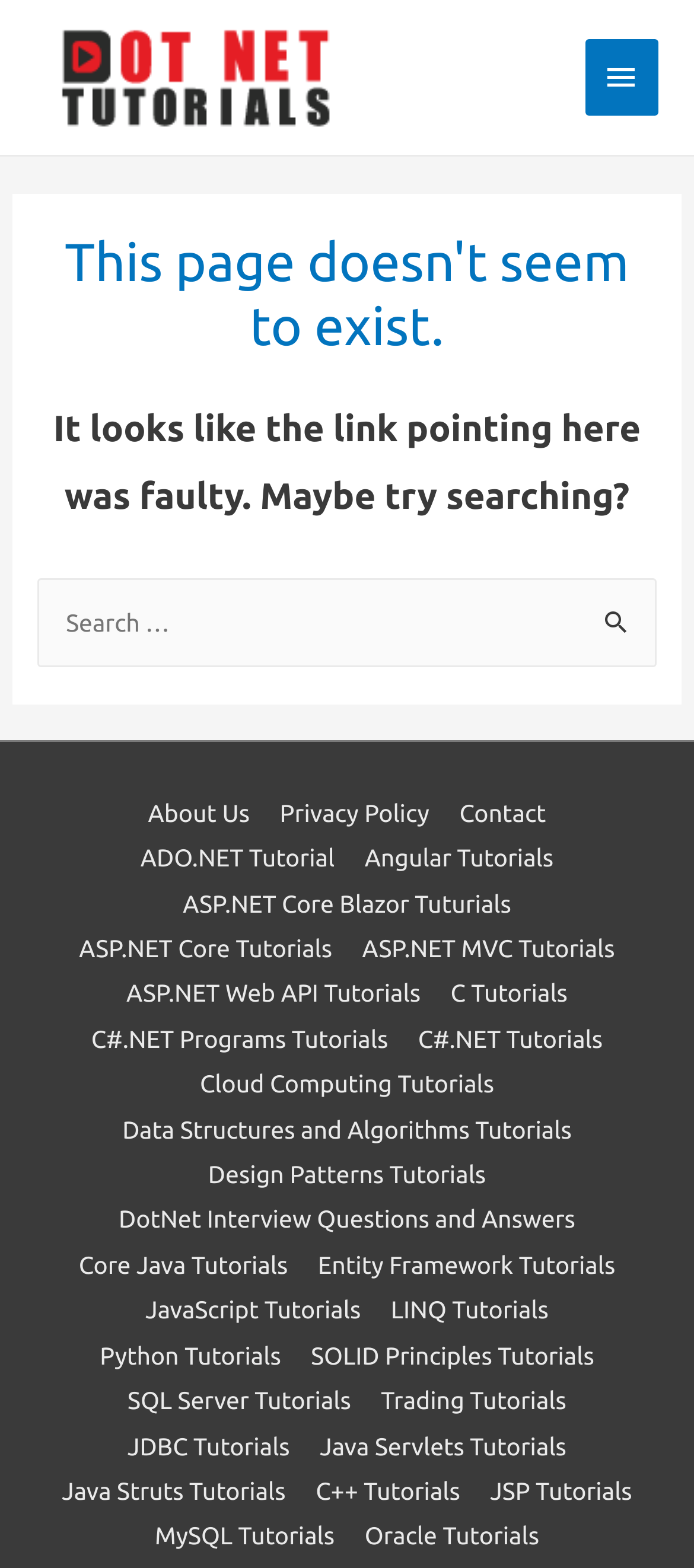Provide the bounding box coordinates of the UI element that matches the description: "Contact".

[0.644, 0.509, 0.804, 0.527]